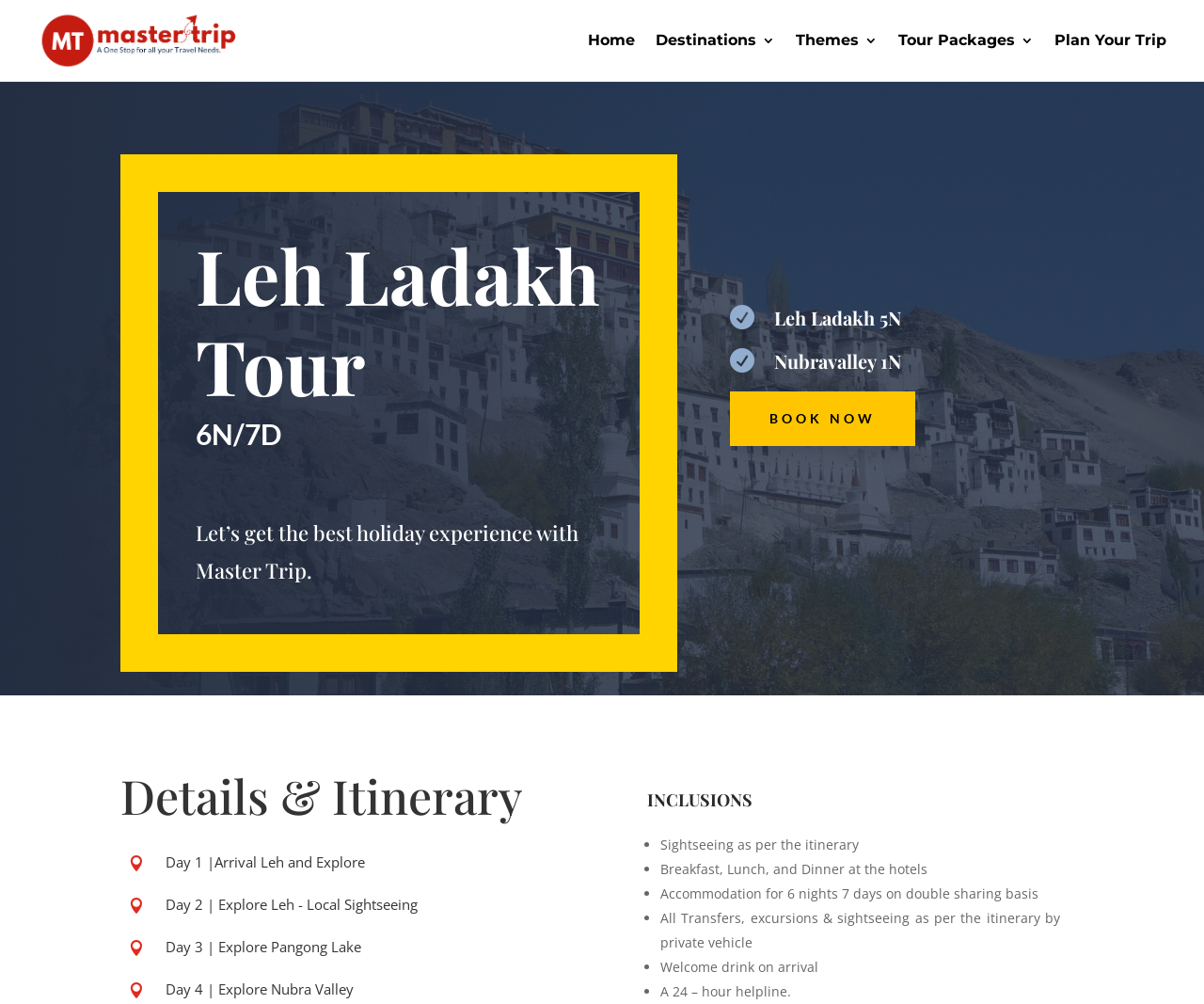Detail the various sections and features present on the webpage.

This webpage is about a Leh Ladakh tour package offered by Master Trip. At the top, there are six navigation links: "Home", "Destinations", "Themes", "Tour Packages", and "Plan Your Trip". Below these links, the title "Leh Ladakh Tour 6N/7D" is prominently displayed, followed by a brief description "Let’s get the best holiday experience with Master Trip."

To the right of the title, there are two tables with headings "Leh Ladakh 5N" and "Nubravalley 1N". Below these tables, a "BOOK NOW" link is centered. 

On the left side of the page, there is a section dedicated to the tour details and itinerary. The heading "Details & Itinerary" is followed by a series of tables, each describing a day of the tour. The days are listed in sequence, from "Day 1 | Arrival Leh and Explore" to "Day 3 | Explore Pangong Lake". 

Further down the page, there is a section highlighting the inclusions of the tour package. The heading "INCLUSIONS" is followed by a list of bullet points, each describing a service or amenity provided, such as sightseeing, meals, accommodation, and transfers.